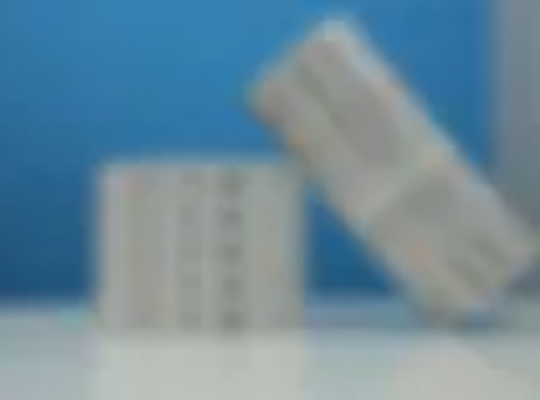Elaborate on the image by describing it in detail.

The image features a stacked arrangement of labels, showcasing a white cylindrical roll in the foreground and a slightly tilted roll to the right. These labels are designed for various applications, emphasizing their suitability for high-quality, professional use. The backdrop is a calming blue, enhancing the visual appeal and drawing attention to the labels, which suggest versatility in branding and identification needs. This particular style of label is representative of a polyester chromo label, known for its clarity and durability, ideal for bulk products and featuring barcodes for easy identification. This presentation highlights the practical use of labels in product packaging, ensuring clear communication with consumers while maintaining aesthetic integrity.